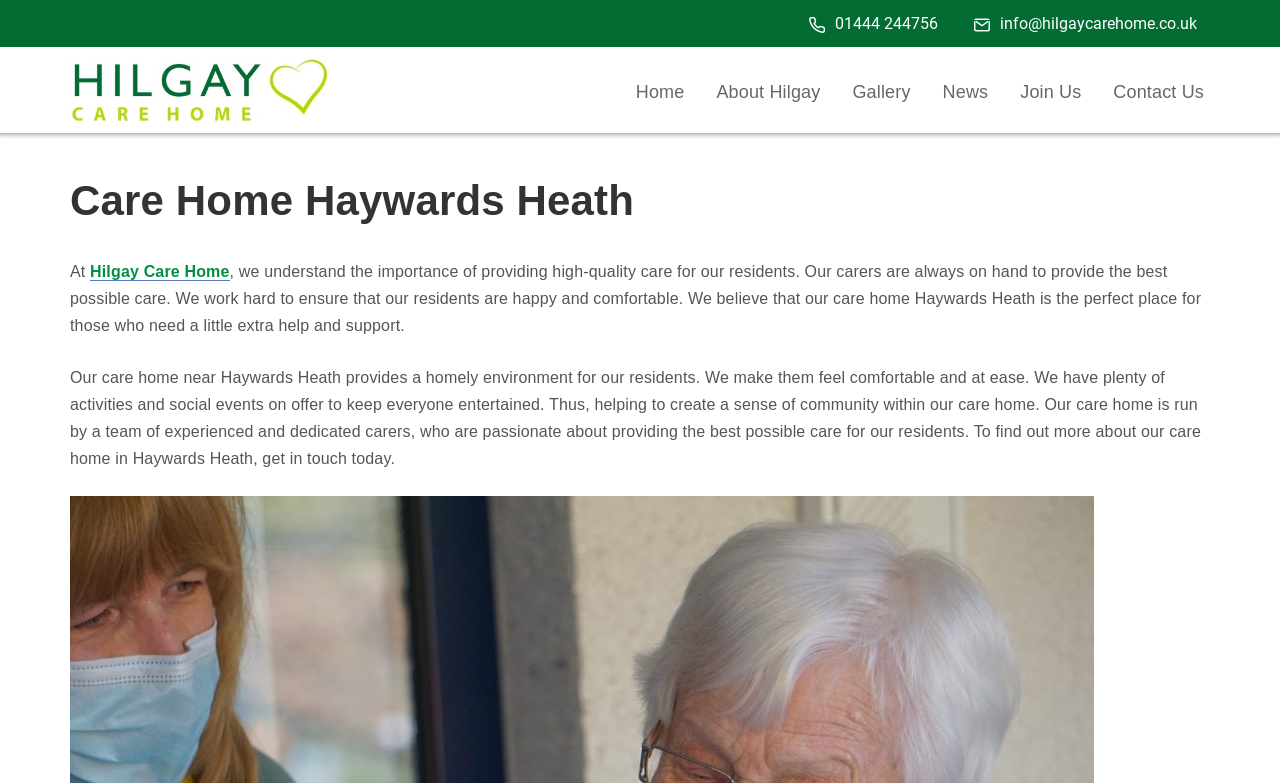Find and indicate the bounding box coordinates of the region you should select to follow the given instruction: "Learn more about the care home".

[0.539, 0.086, 0.661, 0.15]